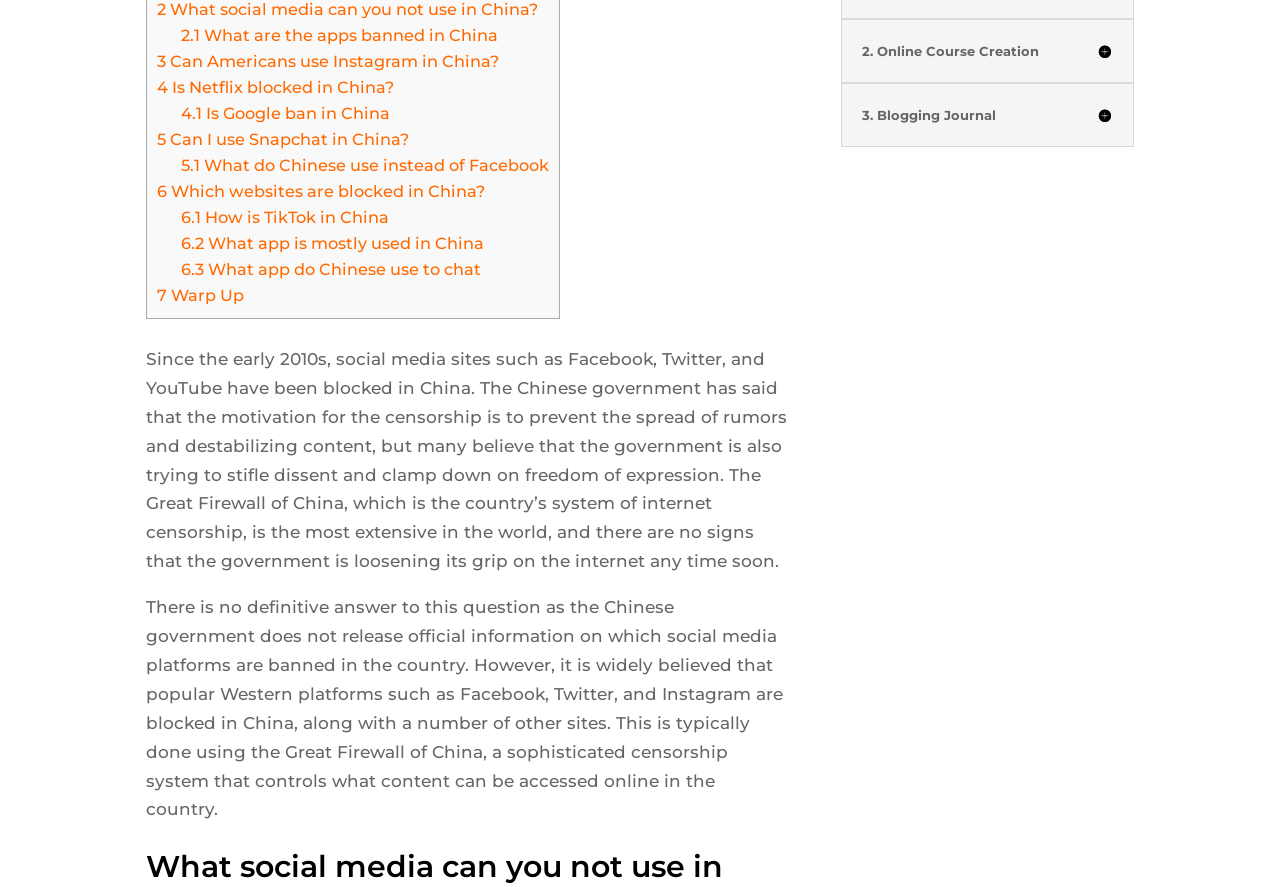Locate the bounding box for the described UI element: "7 Warp Up". Ensure the coordinates are four float numbers between 0 and 1, formatted as [left, top, right, bottom].

[0.122, 0.321, 0.19, 0.344]